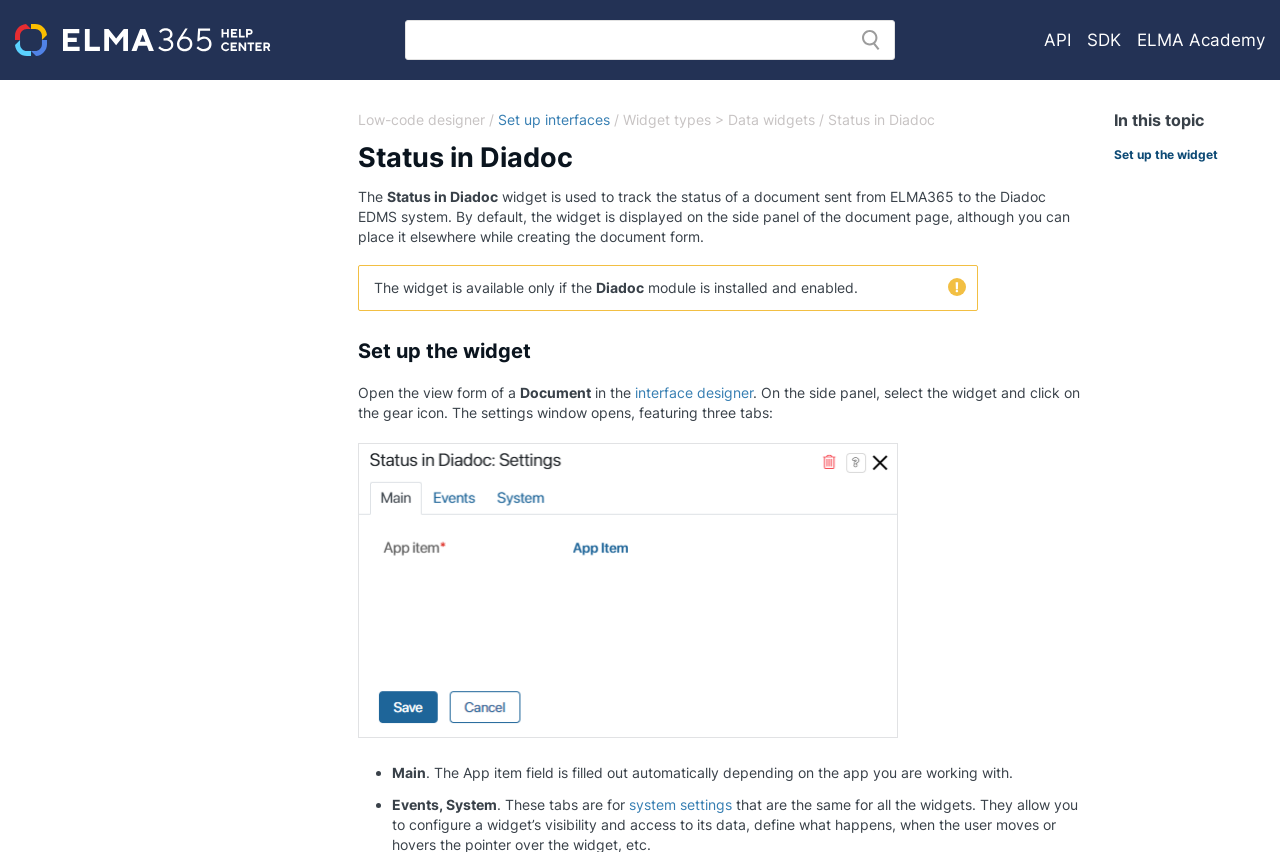Please identify the bounding box coordinates of the clickable region that I should interact with to perform the following instruction: "Enter text in the textbox". The coordinates should be expressed as four float numbers between 0 and 1, i.e., [left, top, right, bottom].

[0.316, 0.023, 0.699, 0.07]